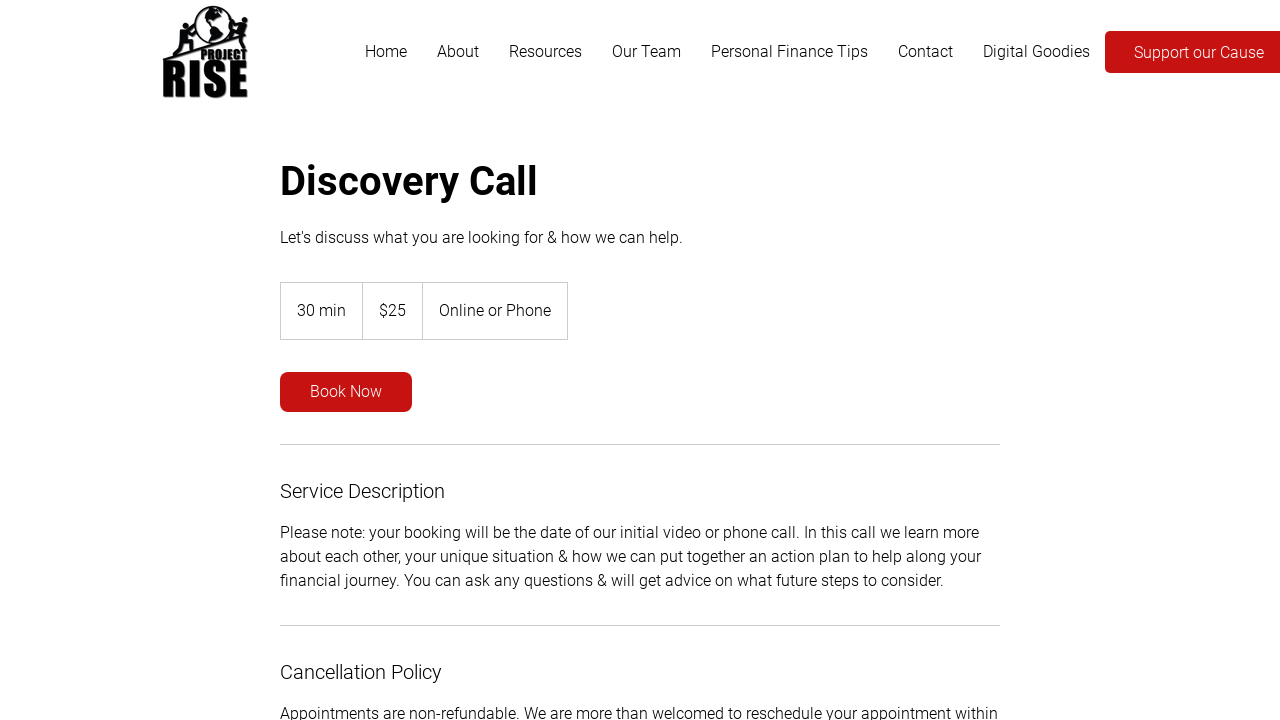Please provide a brief answer to the following inquiry using a single word or phrase:
What is the format of the discovery call?

Online or Phone